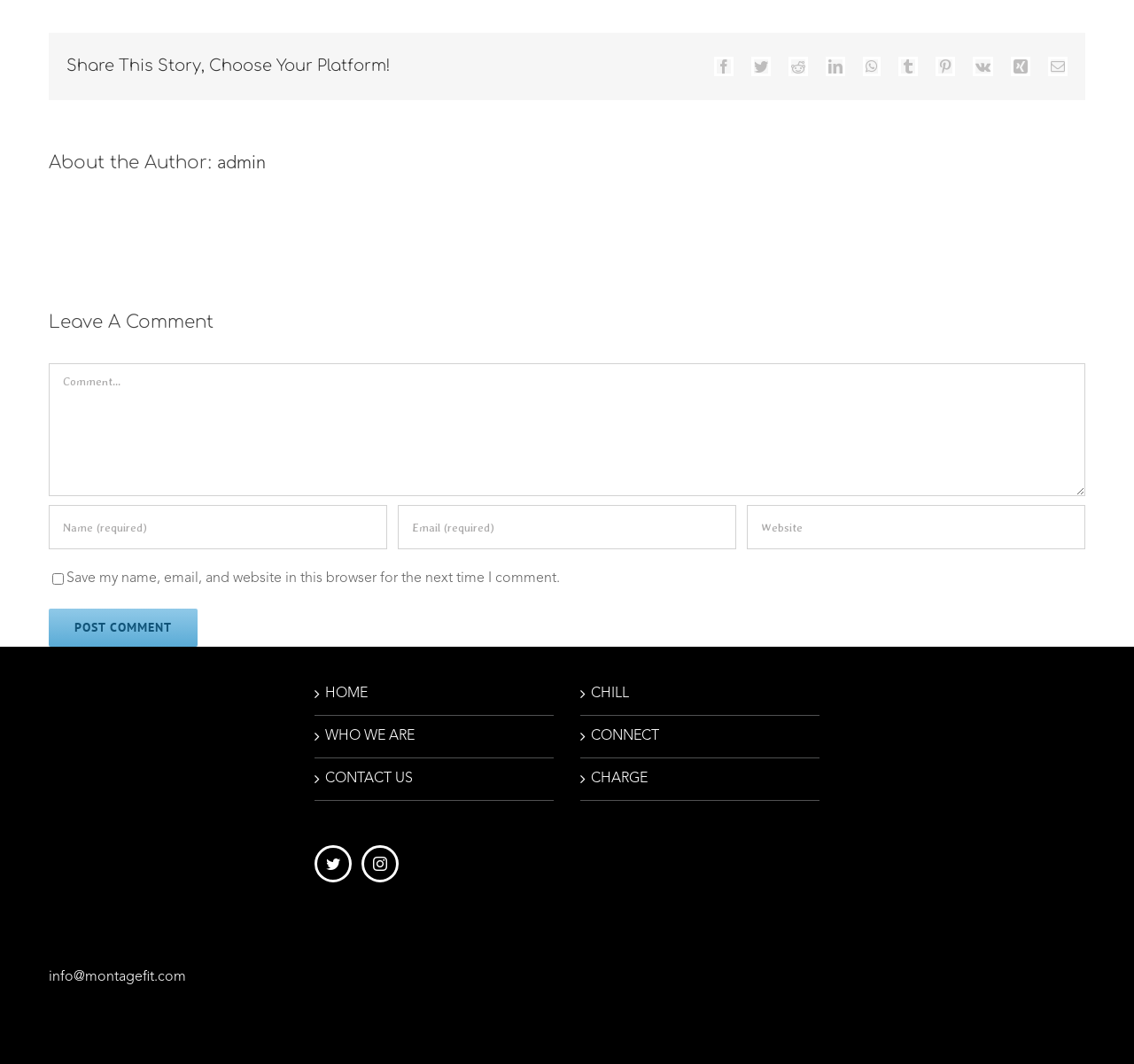Given the element description, predict the bounding box coordinates in the format (top-left x, top-left y, bottom-right x, bottom-right y). Make sure all values are between 0 and 1. Here is the element description: parent_node: Comment name="comment" placeholder="Comment..."

[0.043, 0.342, 0.957, 0.467]